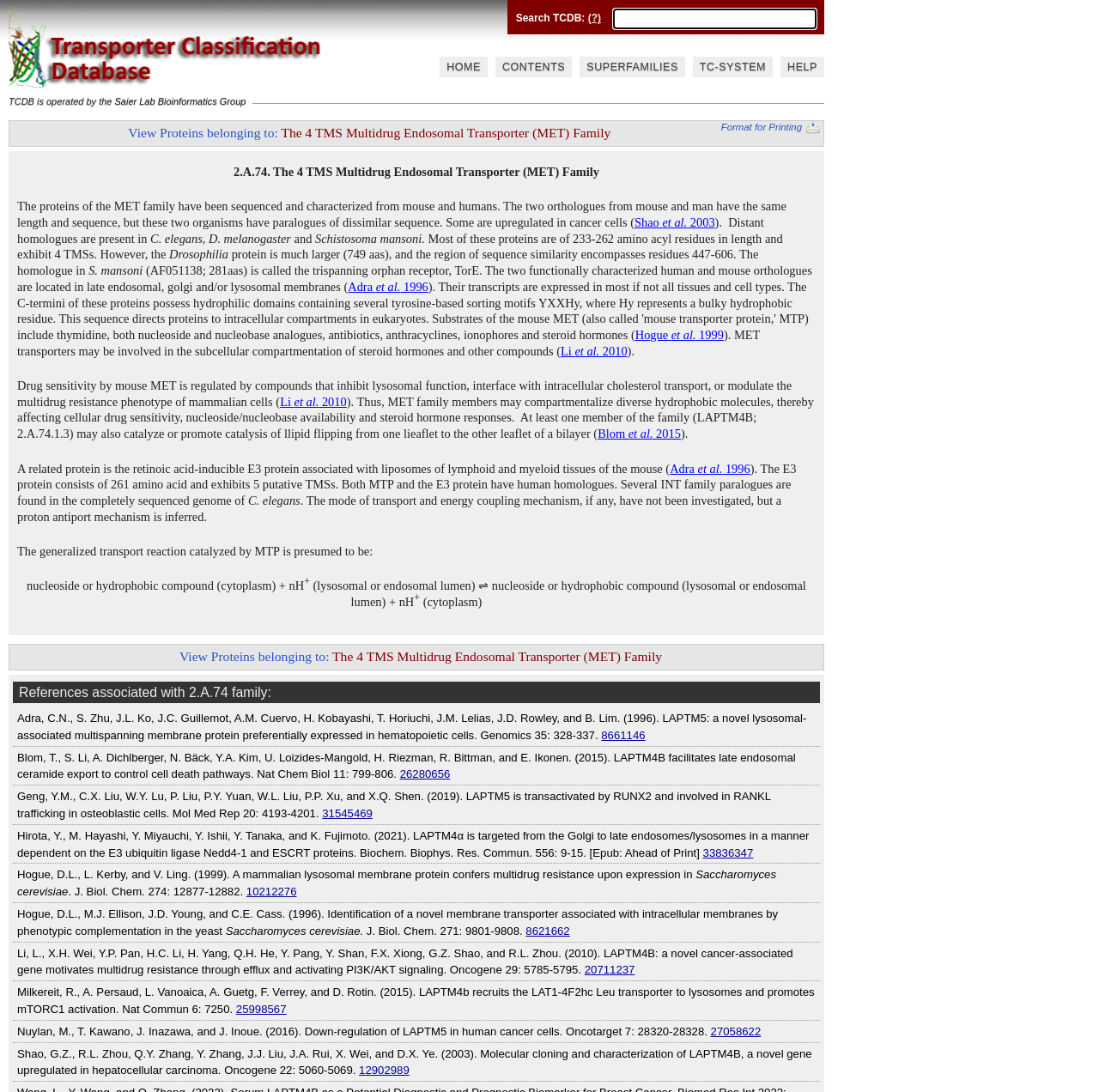Review the image closely and give a comprehensive answer to the question: What is the name of the gene that is transactivated by RUNX2 and involved in RANKL trafficking in osteoblastic cells?

I found this information by reading the reference section at the bottom of the webpage, which mentions a paper titled 'LAPTM5 is transactivated by RUNX2 and involved in RANKL trafficking in osteoblastic cells'.